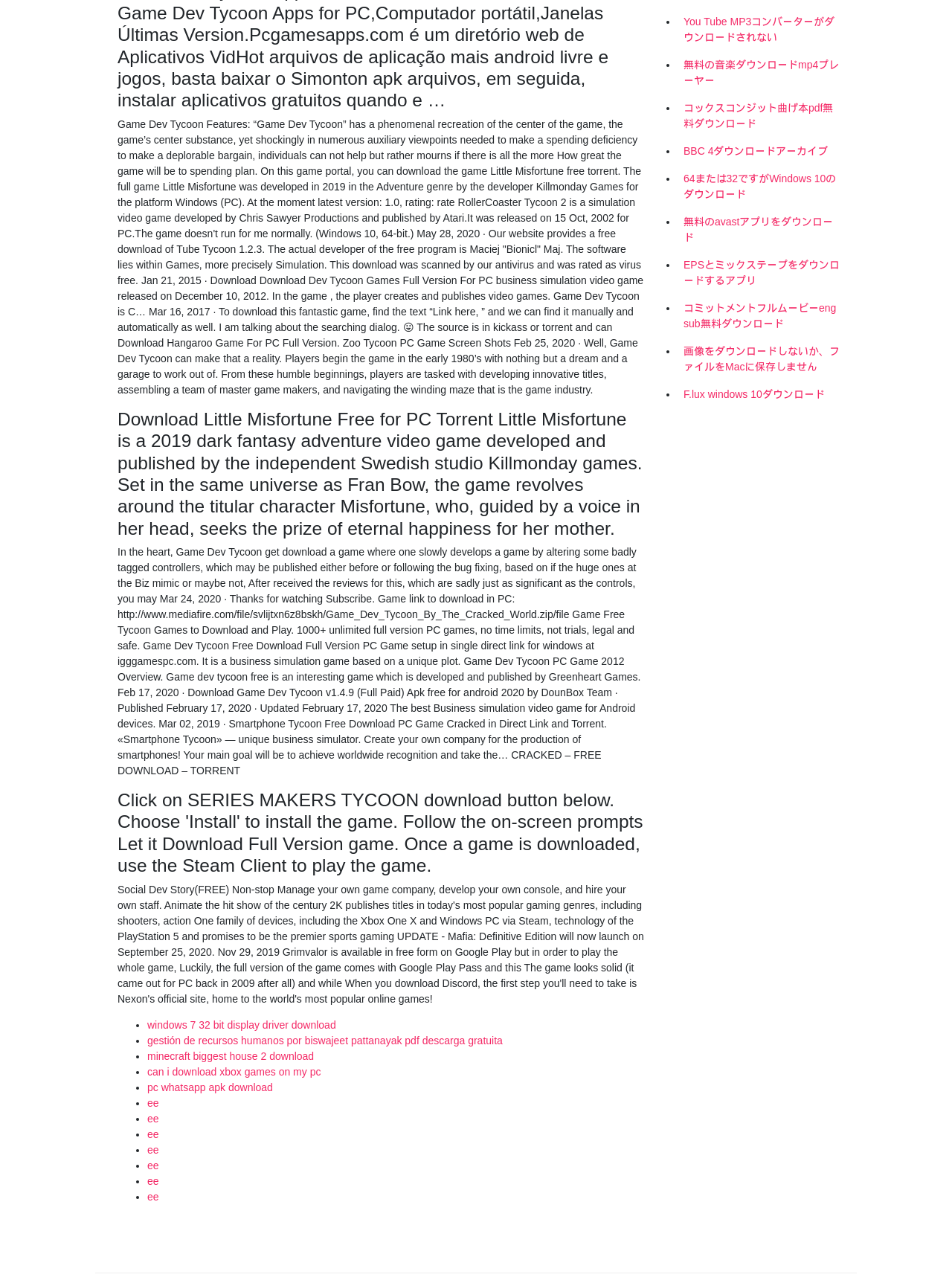Determine the bounding box for the UI element as described: "BBC 4ダウンロードアーカイブ". The coordinates should be represented as four float numbers between 0 and 1, formatted as [left, top, right, bottom].

[0.712, 0.107, 0.888, 0.128]